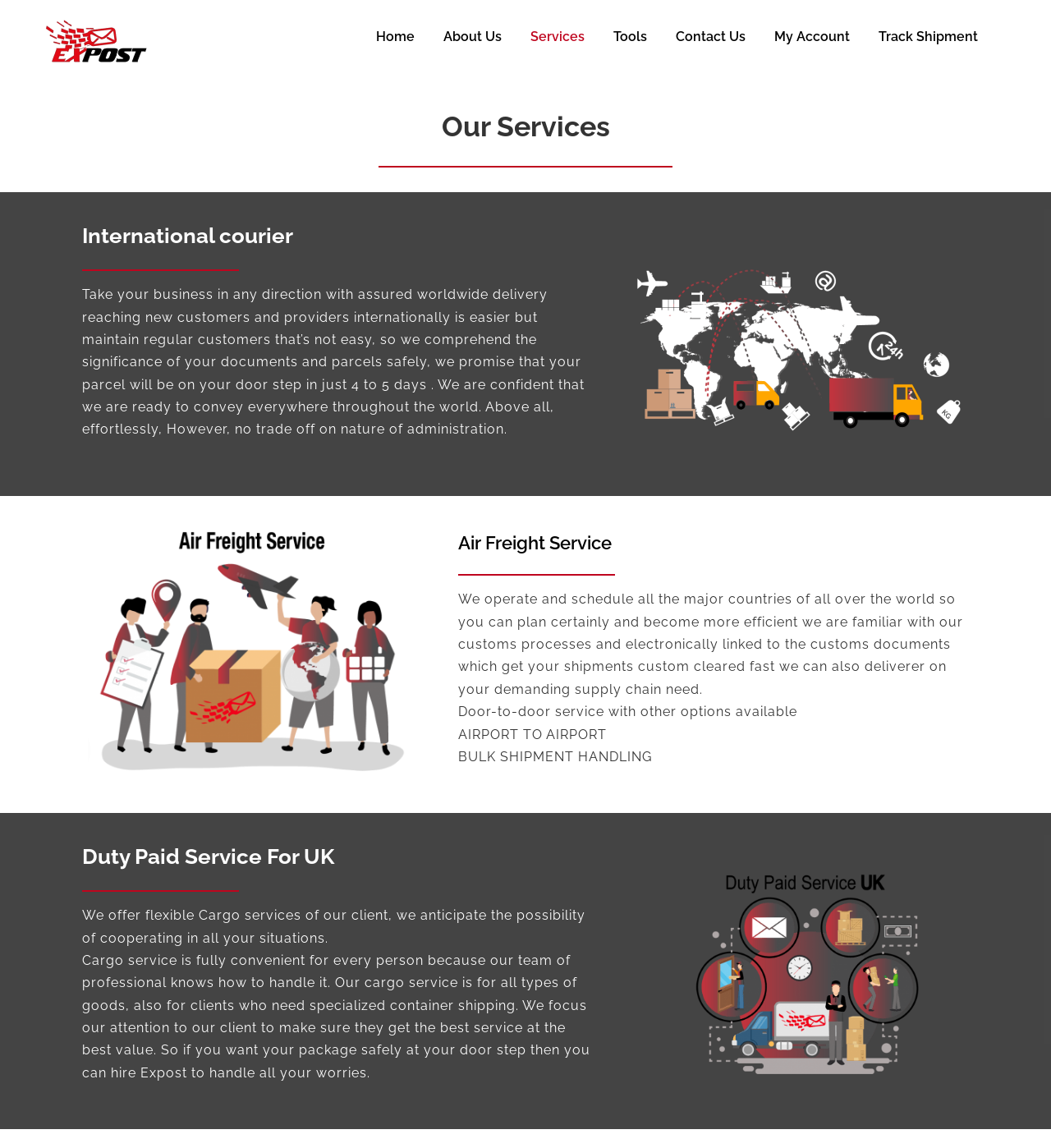Highlight the bounding box coordinates of the element that should be clicked to carry out the following instruction: "Click the 'About Us' link". The coordinates must be given as four float numbers ranging from 0 to 1, i.e., [left, top, right, bottom].

[0.422, 0.0, 0.477, 0.064]